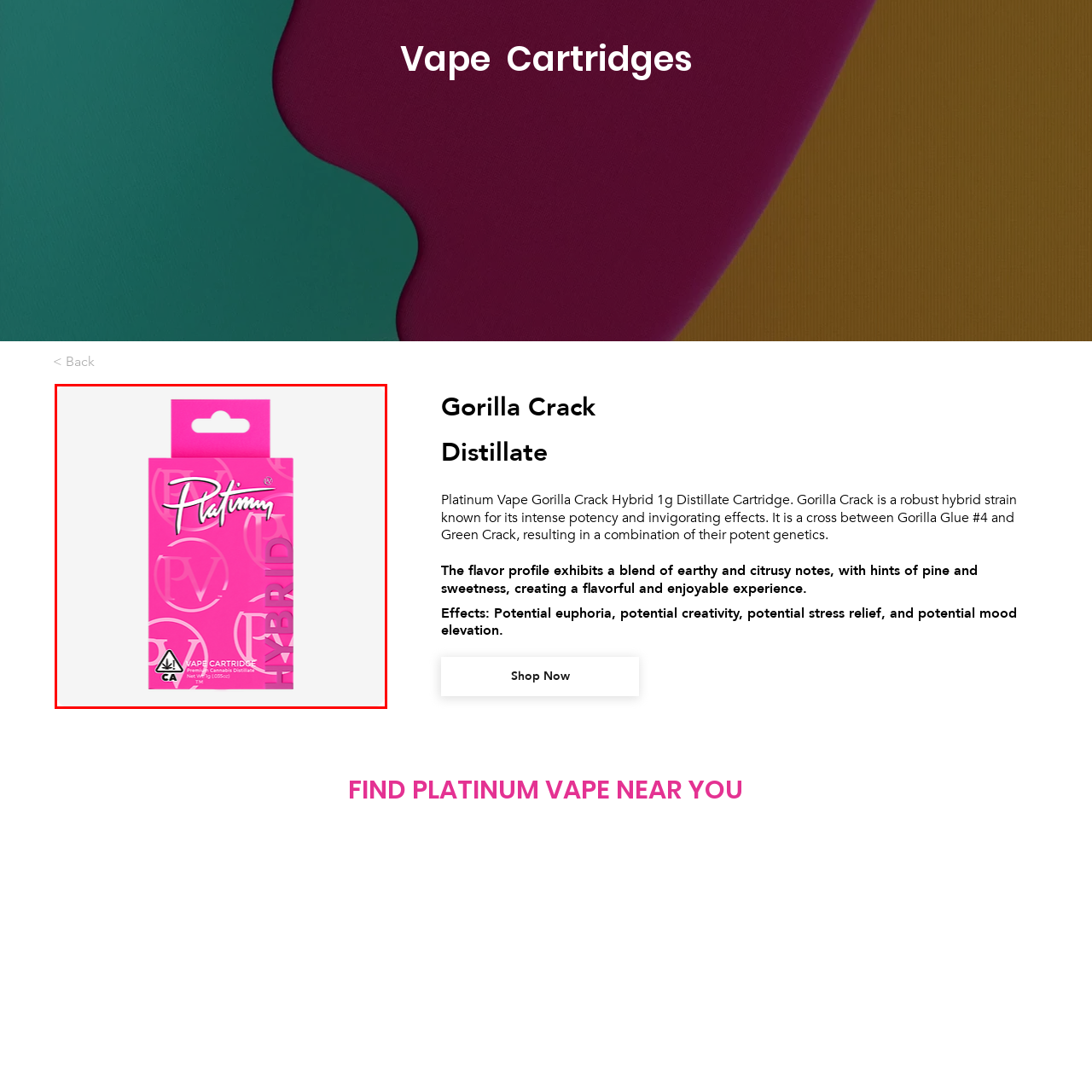Generate an elaborate caption for the image highlighted within the red boundary.

The image features the packaging of a Platinum Vape cartridge, specifically the "Gorilla Crack" hybrid strain. The vibrant pink box prominently displays the Platinum logo and the term "HYBRID" in bold lettering, emphasizing the product's premium quality. The design is sleek and modern, appealing to consumers seeking a stylish and effective vaping option. The packaging also includes a recognizable warning symbol, indicating that it is a cannabis product regulated for safety. This cartridge contains 1g of distillate, known for its intense potency and invigorating effects, making it a popular choice among enthusiasts.